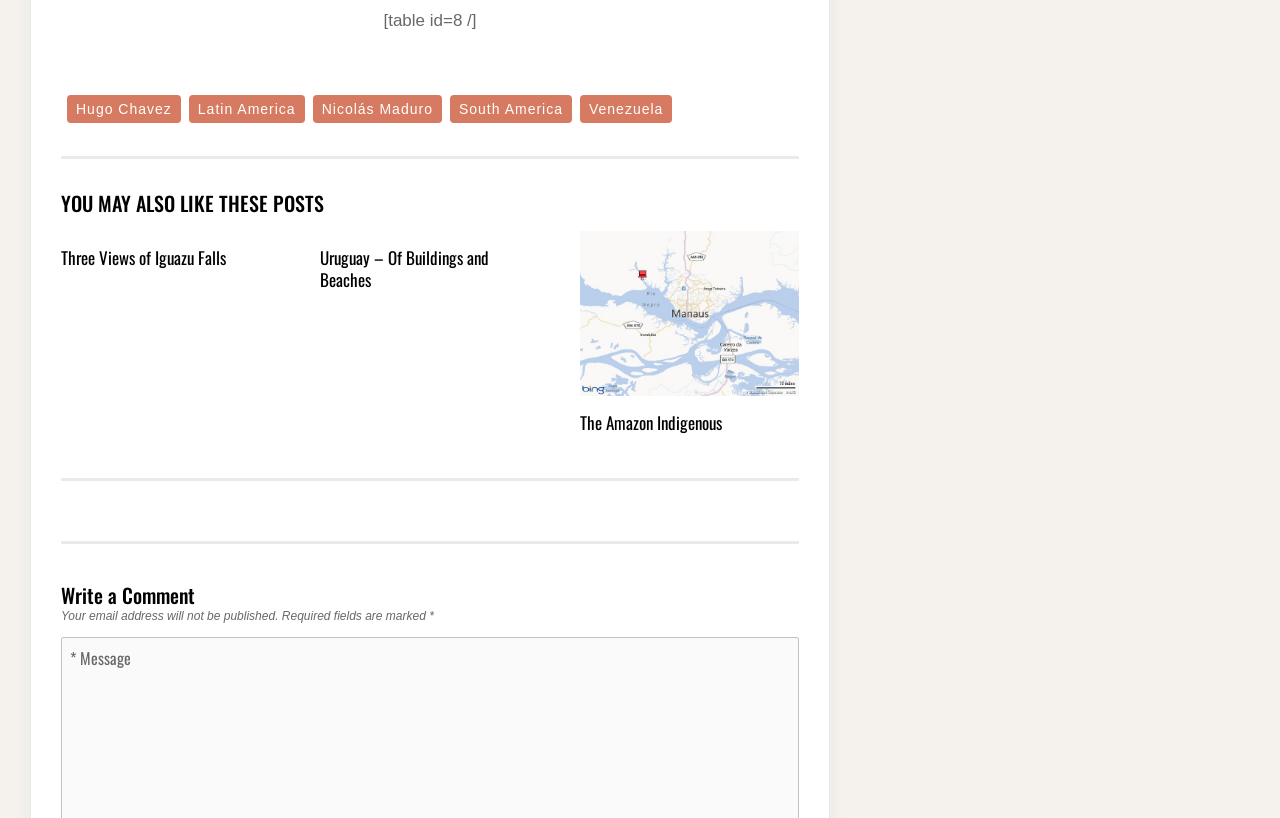How many posts are recommended?
Please answer the question with as much detail and depth as you can.

I counted the number of links under the 'YOU MAY ALSO LIKE THESE POSTS' heading, which are 'Three Views of Iguazu Falls', 'Uruguay – Of Buildings and Beaches', and 'The Amazon Indigenous'.